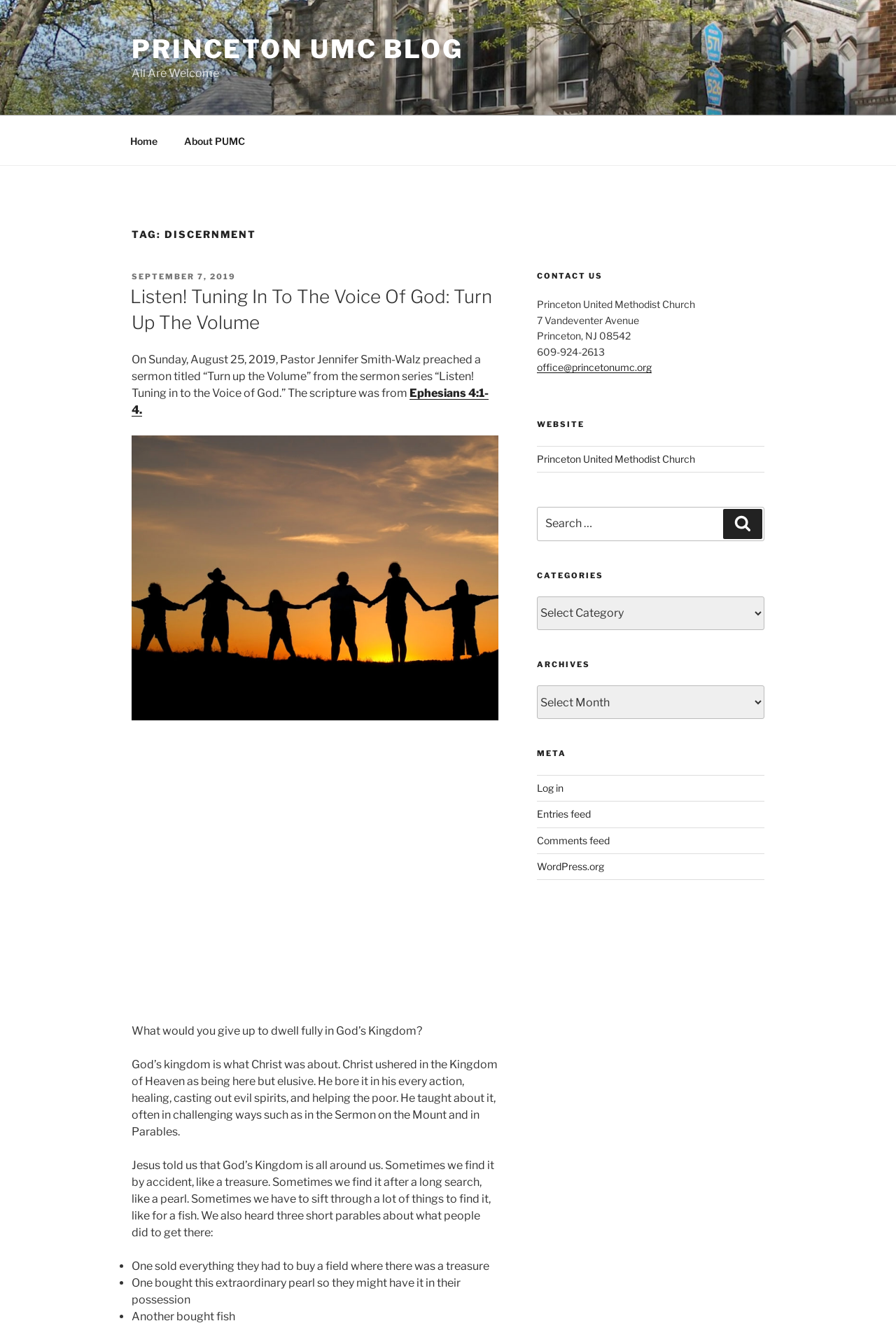What is the title of the sermon?
Using the image as a reference, give an elaborate response to the question.

I found the answer by looking at the main content area, where it lists the title of the sermon, along with the scripture and the pastor's name.